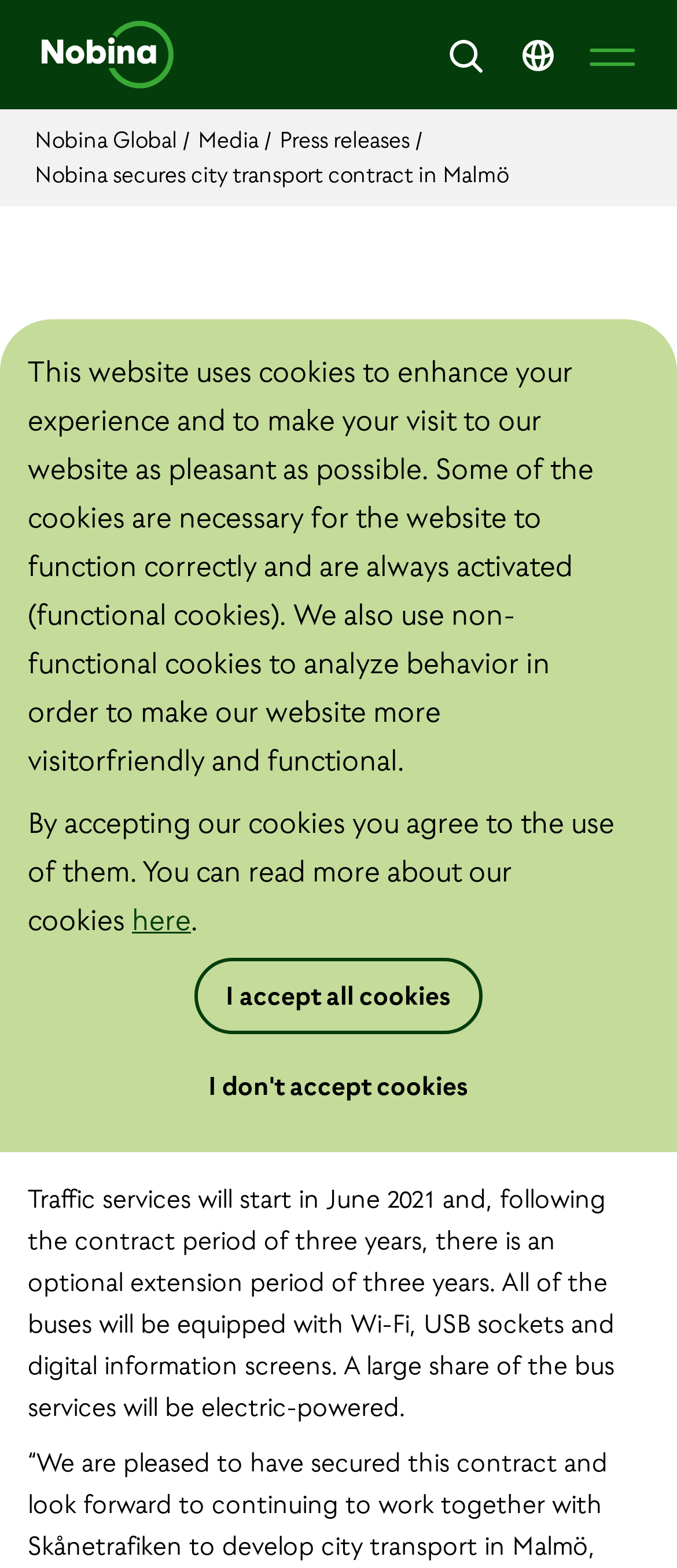Extract the main heading text from the webpage.

Nobina secures city transport contract in Malmö